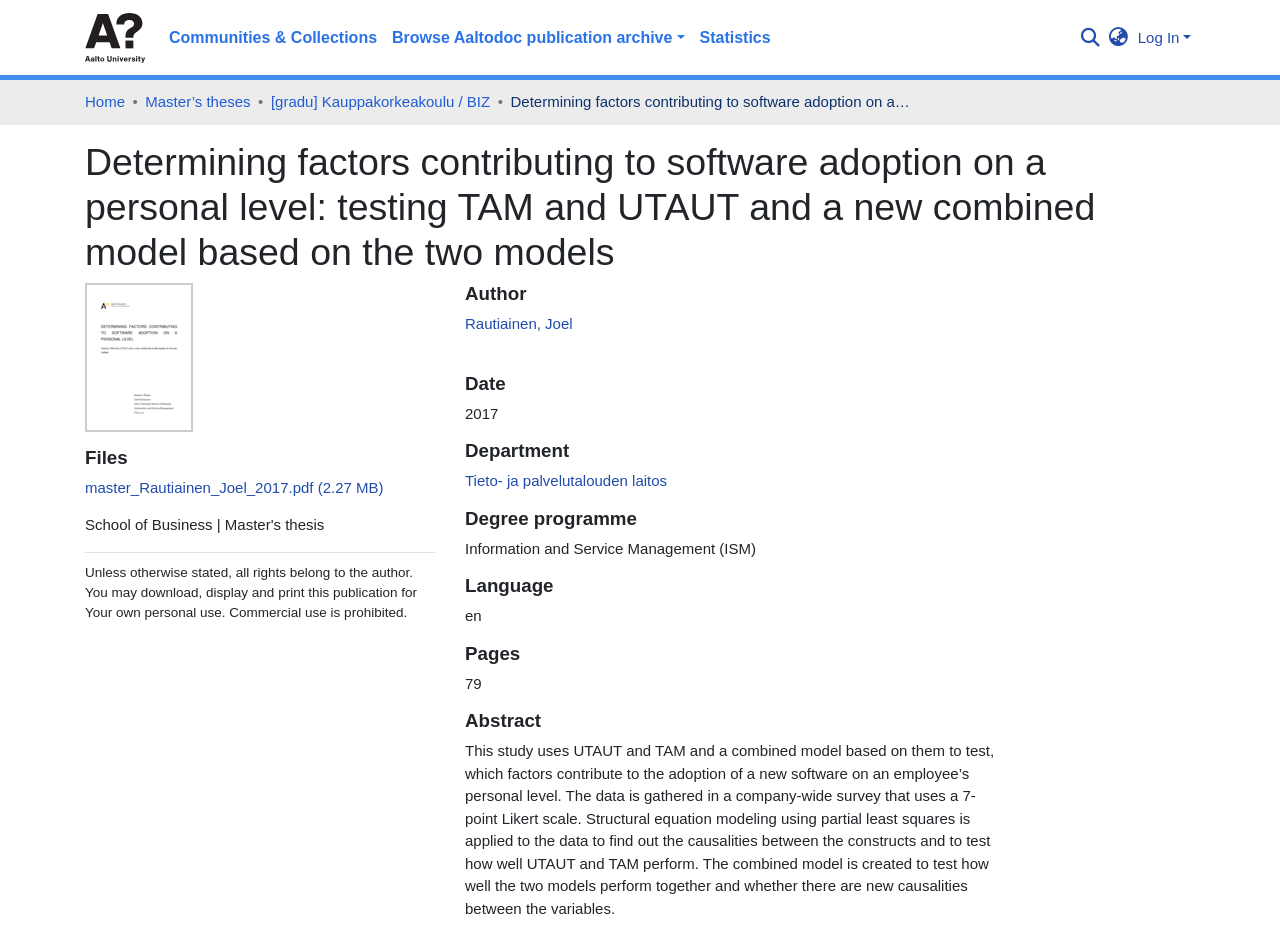Respond to the following question using a concise word or phrase: 
How many pages does the publication have?

79